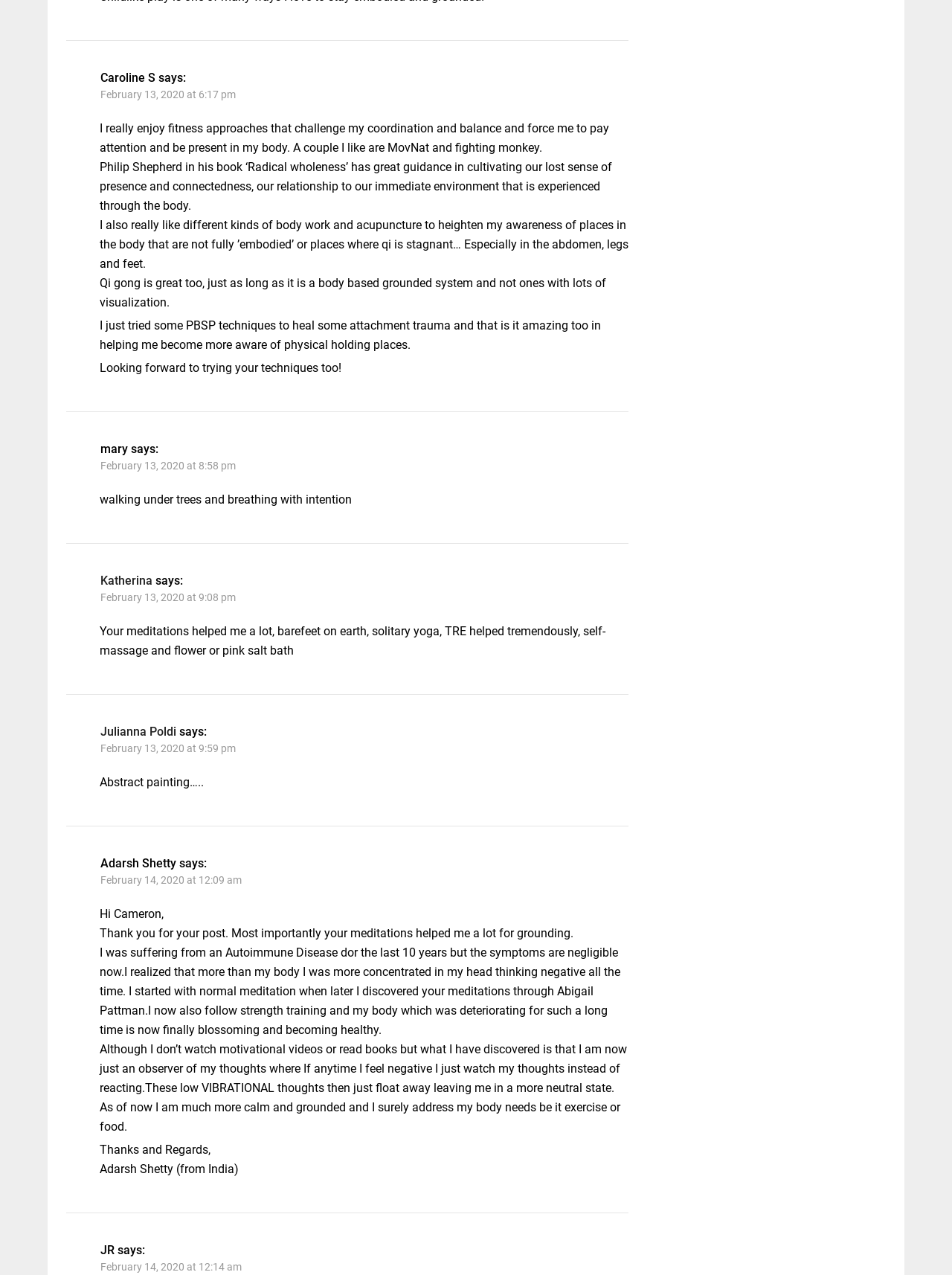What is Caroline S saying?
Using the image as a reference, answer with just one word or a short phrase.

Fitness approaches